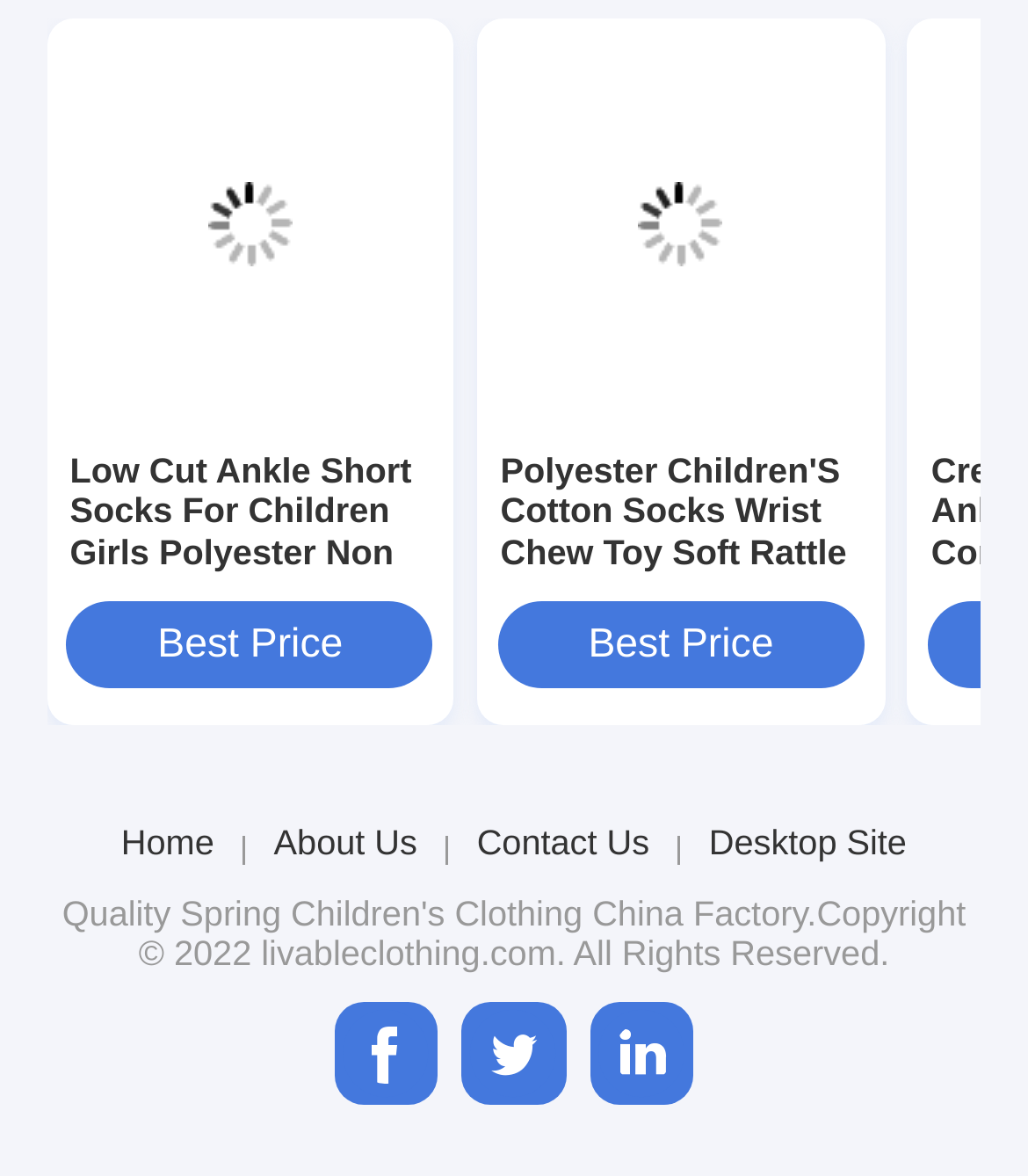Give a one-word or phrase response to the following question: How many 'Best Price' links are on the page?

2